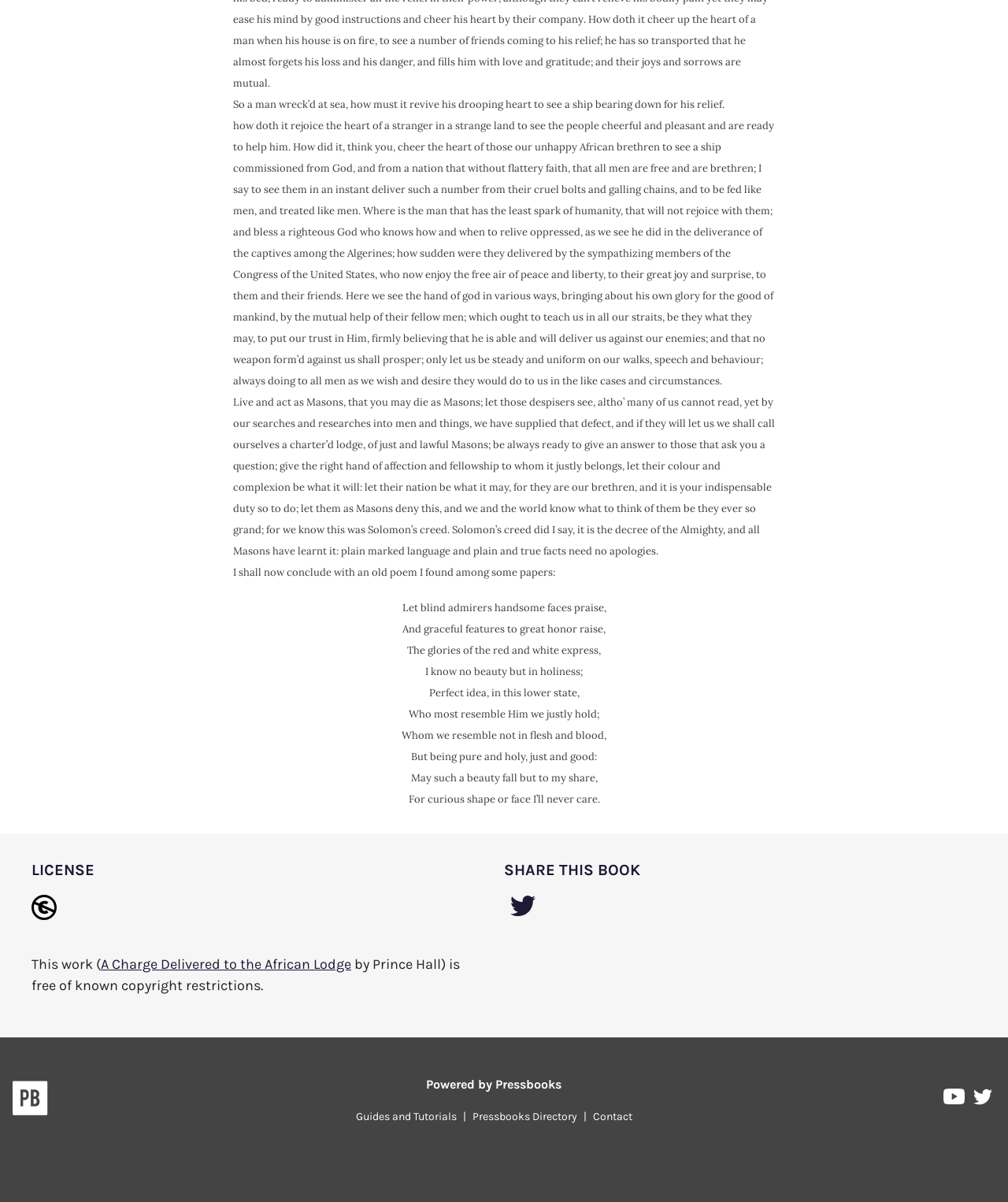Identify the bounding box for the described UI element: "parent_node: Powered by Pressbooks title="Pressbooks"".

[0.012, 0.899, 0.048, 0.933]